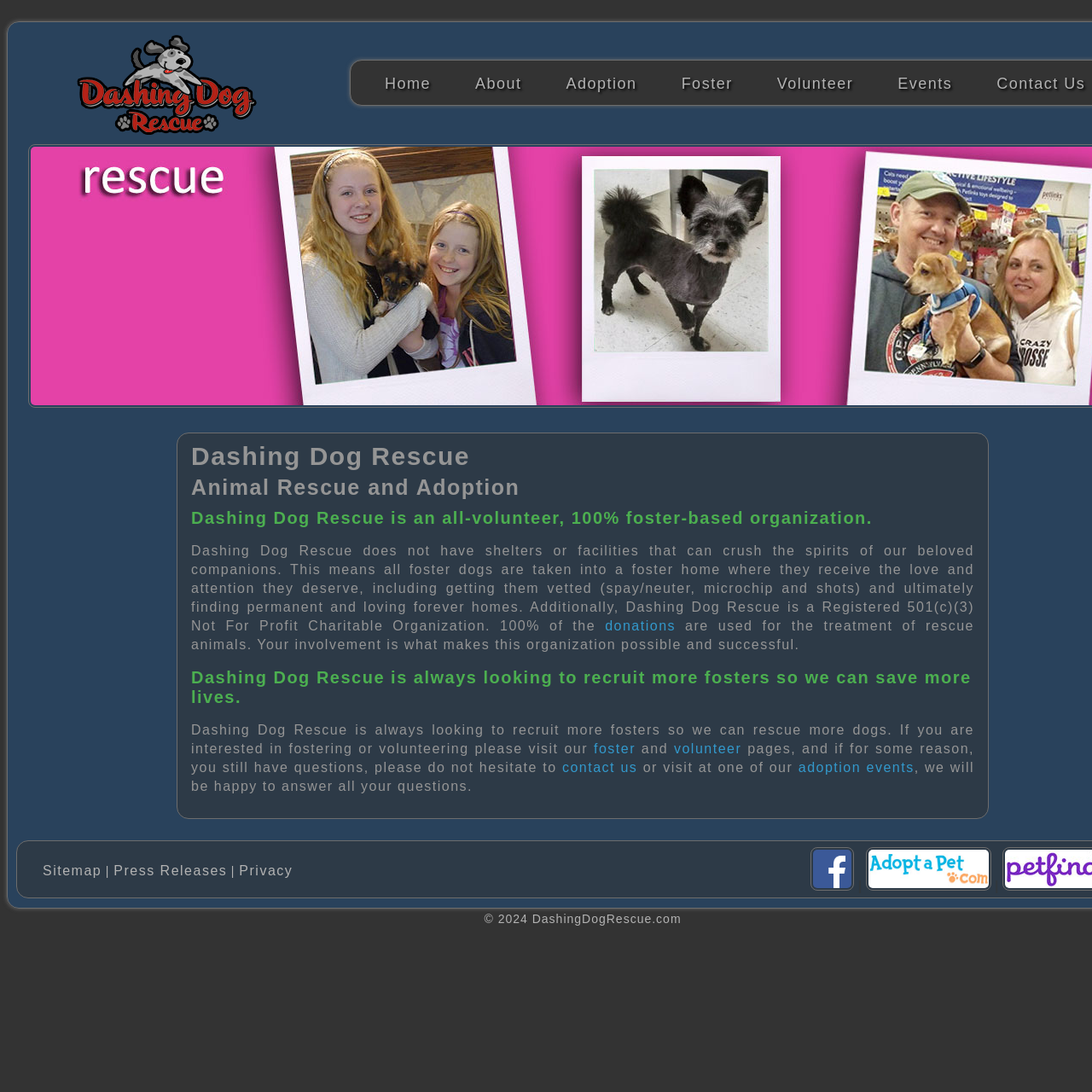Given the element description: "parent_node: | |", predict the bounding box coordinates of this UI element. The coordinates must be four float numbers between 0 and 1, given as [left, top, right, bottom].

[0.742, 0.805, 0.782, 0.818]